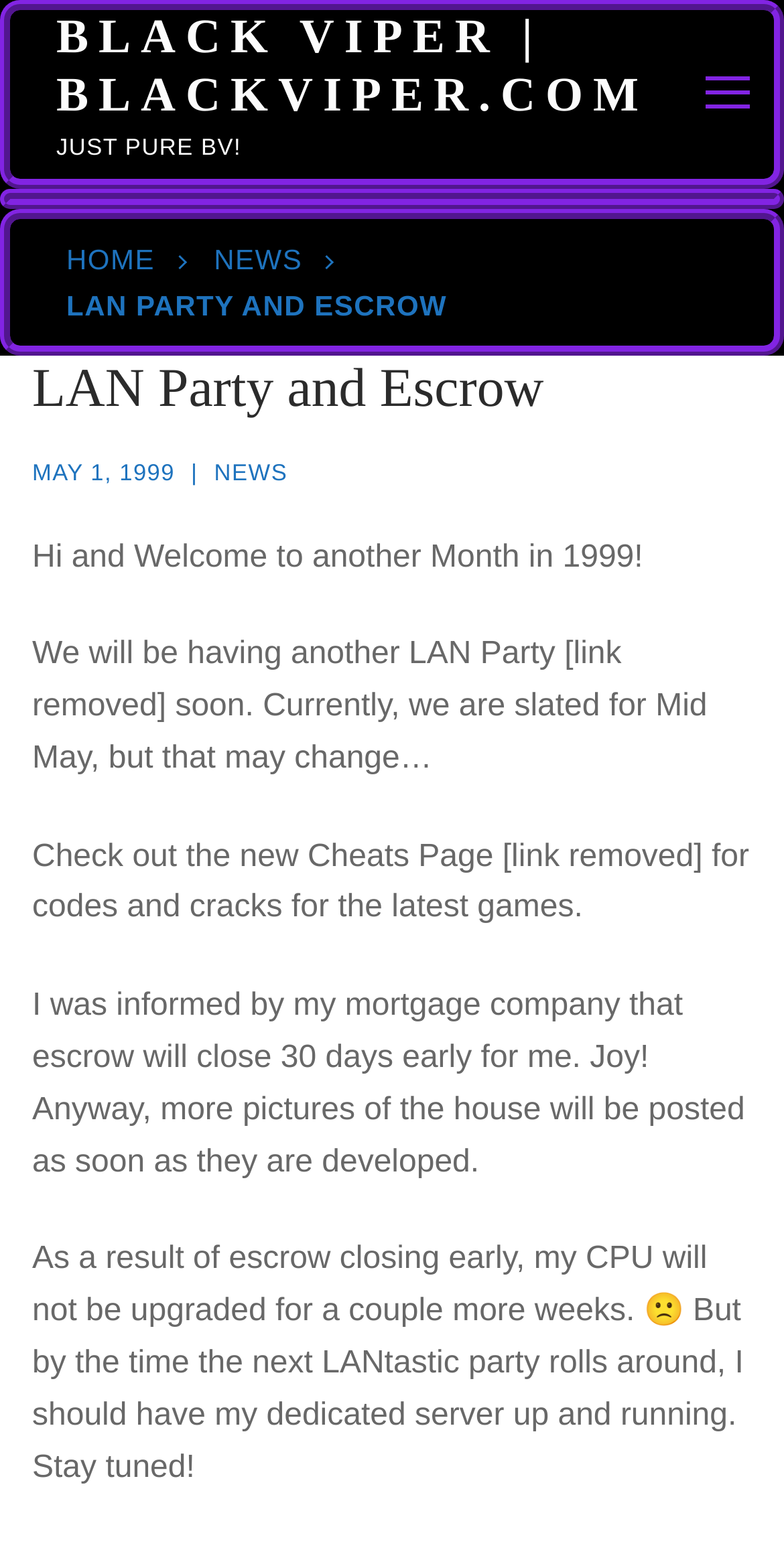Give the bounding box coordinates for this UI element: "May 1, 1999". The coordinates should be four float numbers between 0 and 1, arranged as [left, top, right, bottom].

[0.041, 0.294, 0.223, 0.31]